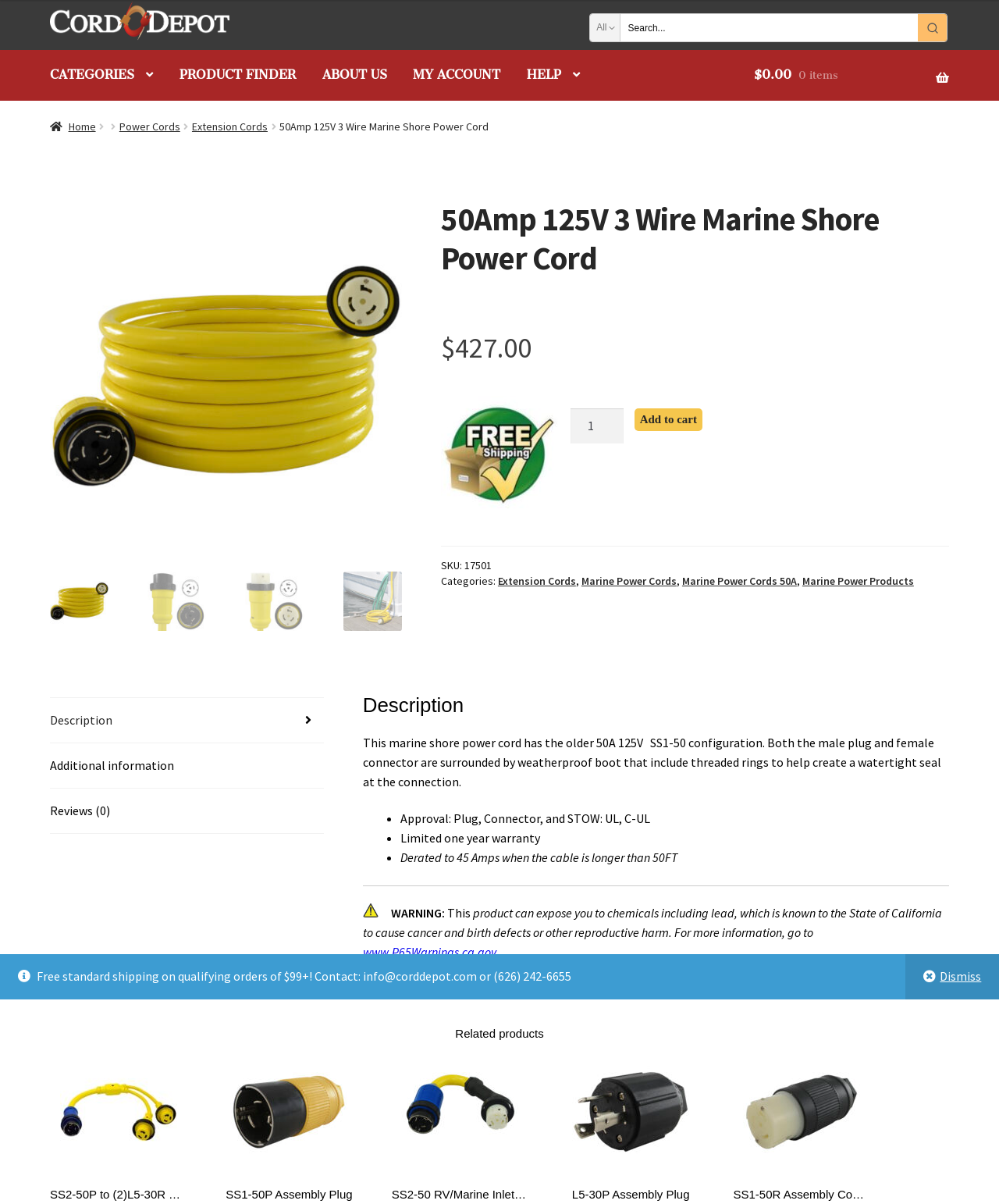Is the product available for free standard shipping? Analyze the screenshot and reply with just one word or a short phrase.

Yes